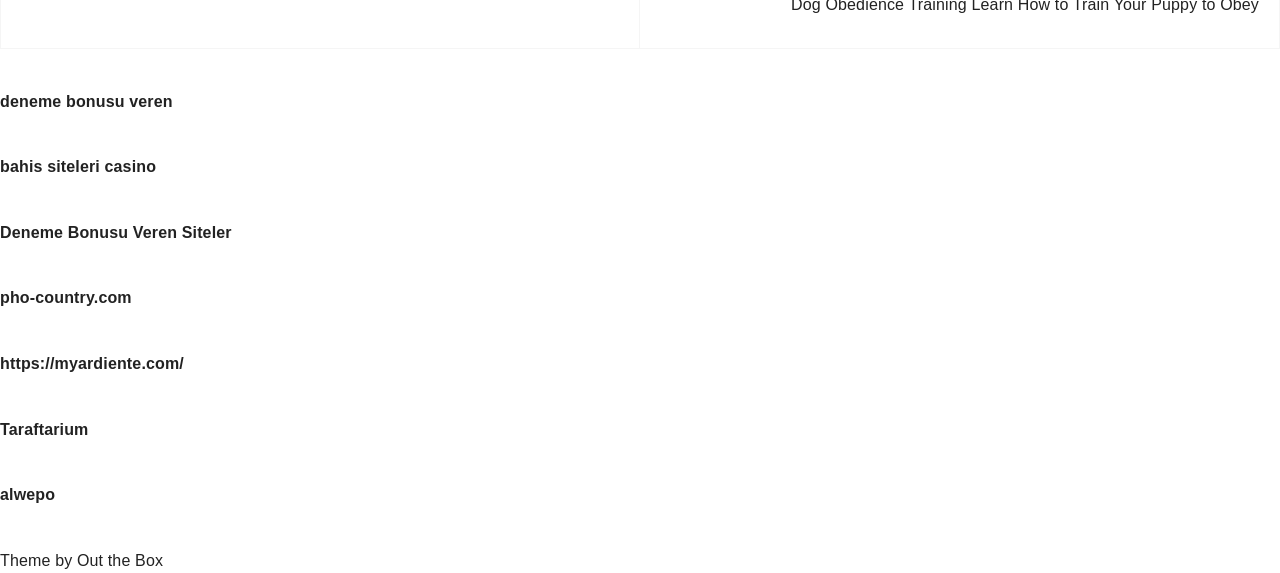Answer in one word or a short phrase: 
What is the text next to 'Theme by'?

Out the Box